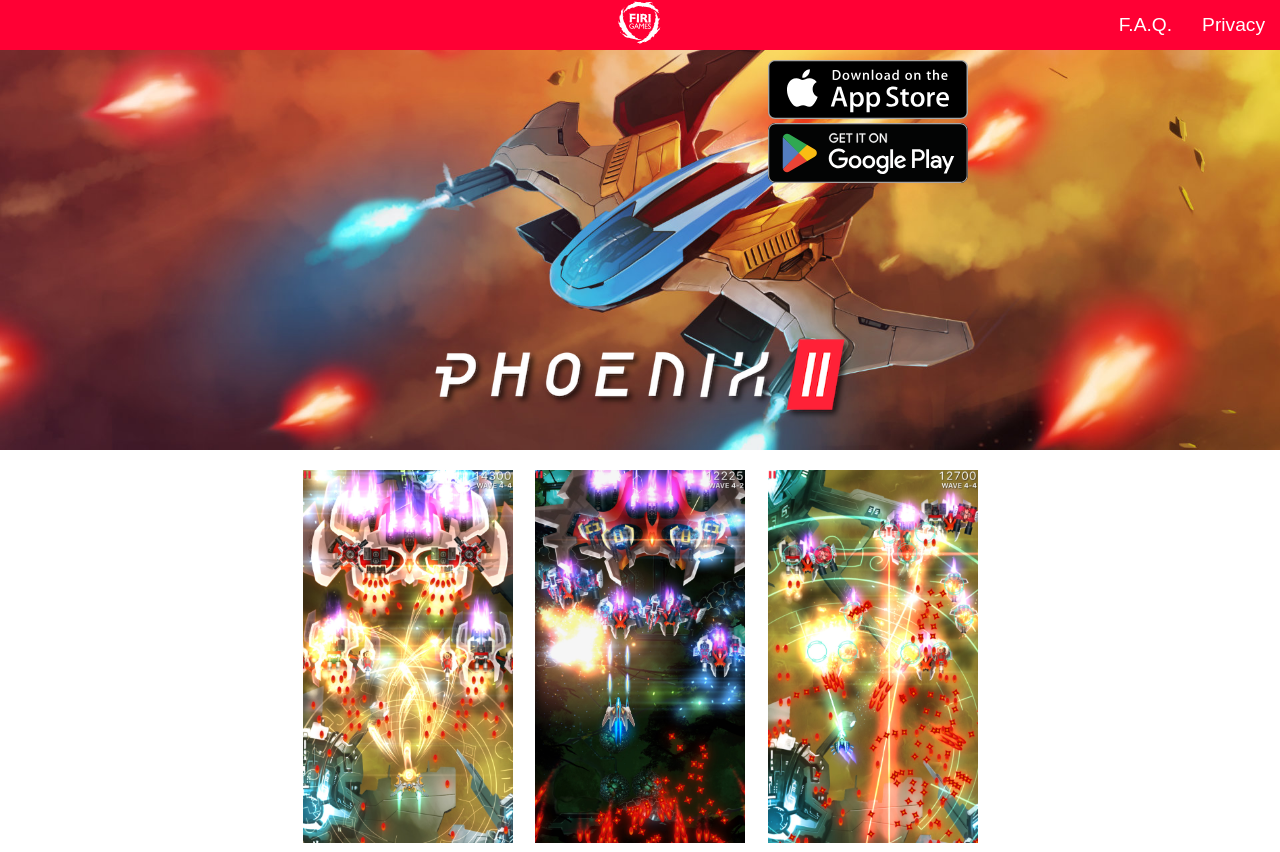Give a concise answer using one word or a phrase to the following question:
How many images are on the webpage?

6